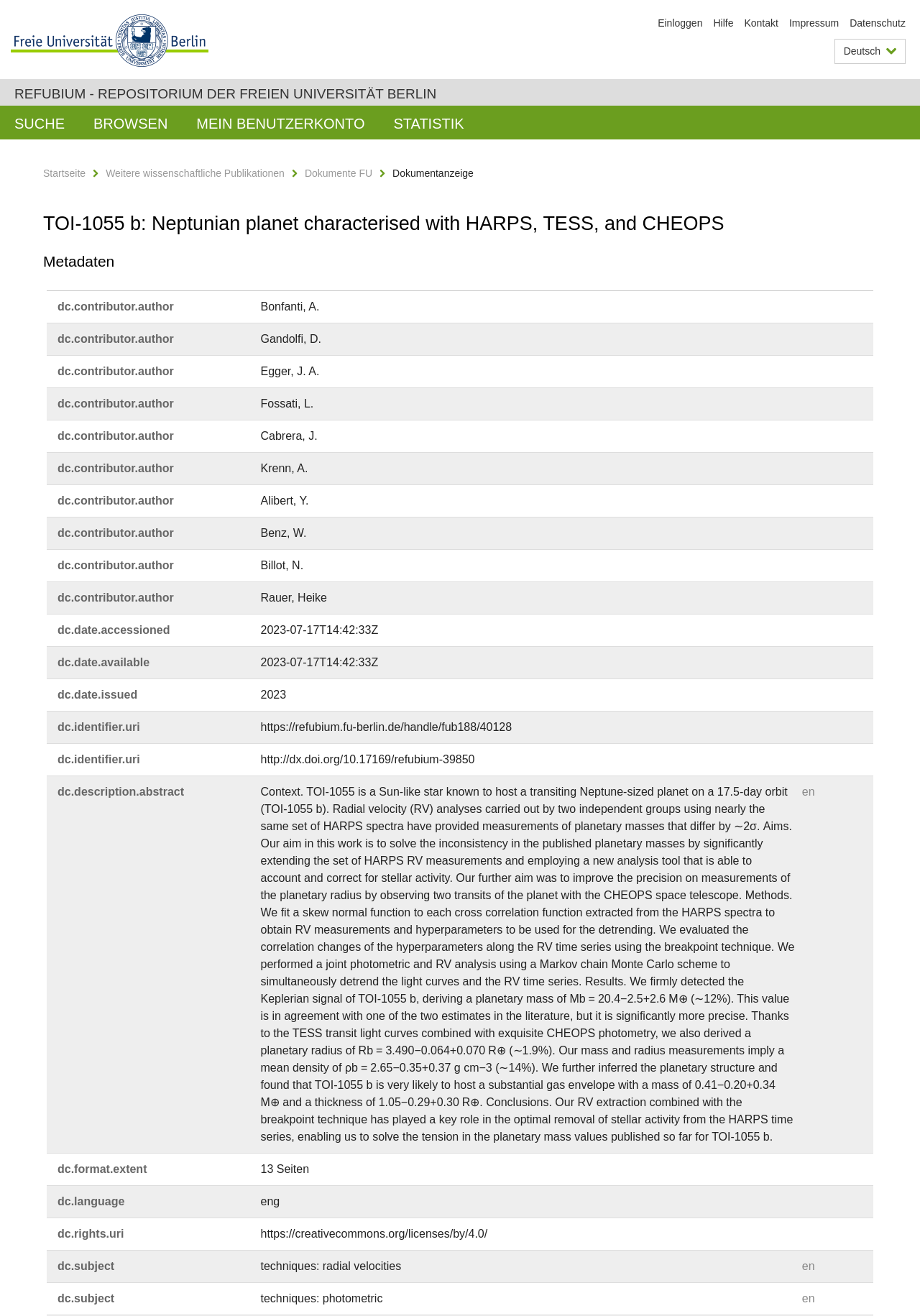Can you find the bounding box coordinates for the element that needs to be clicked to execute this instruction: "Go to start page"? The coordinates should be given as four float numbers between 0 and 1, i.e., [left, top, right, bottom].

[0.047, 0.127, 0.093, 0.136]